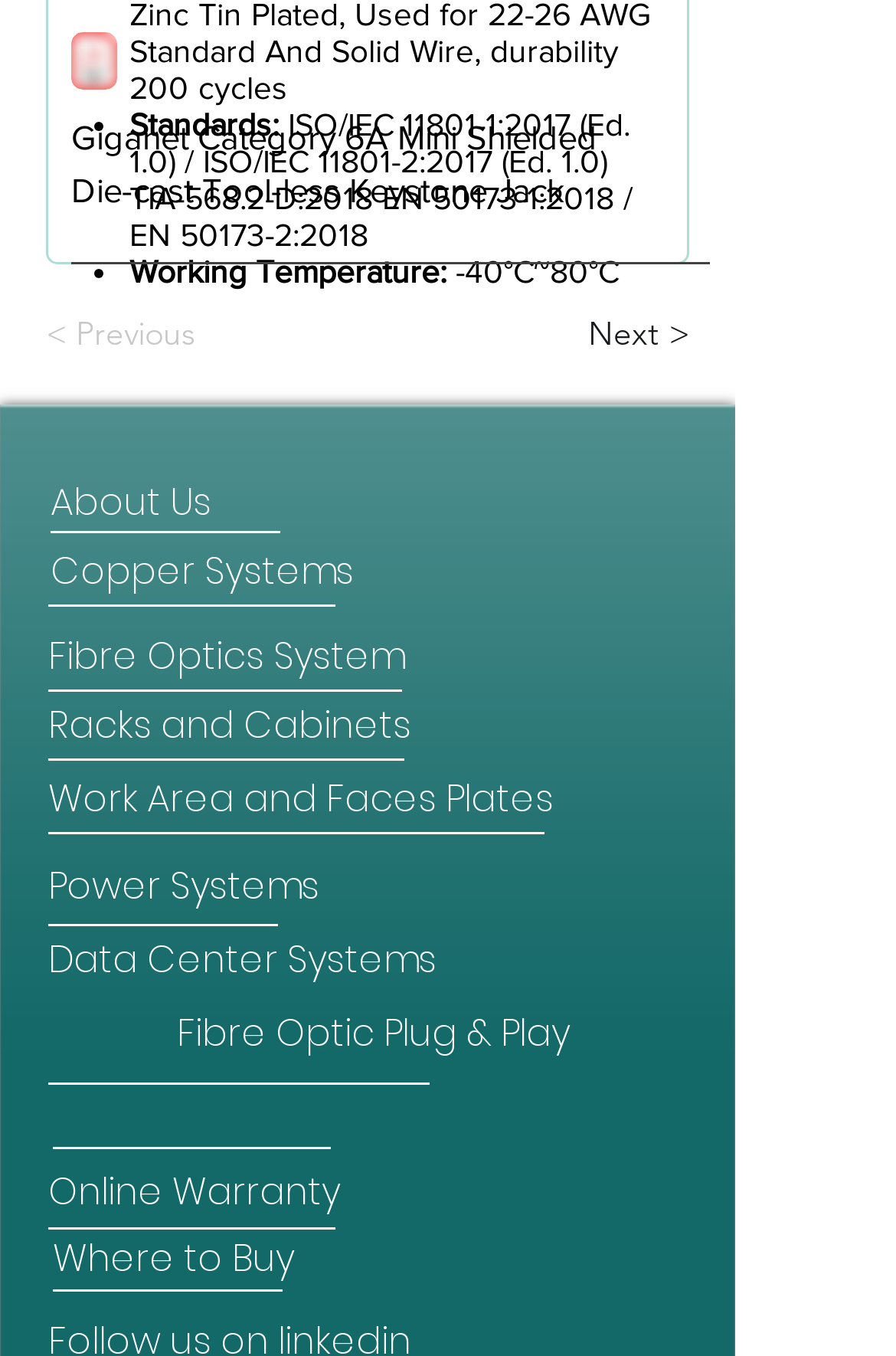Please provide the bounding box coordinates for the element that needs to be clicked to perform the instruction: "Click the 'Next >' button". The coordinates must consist of four float numbers between 0 and 1, formatted as [left, top, right, bottom].

[0.549, 0.212, 0.769, 0.283]